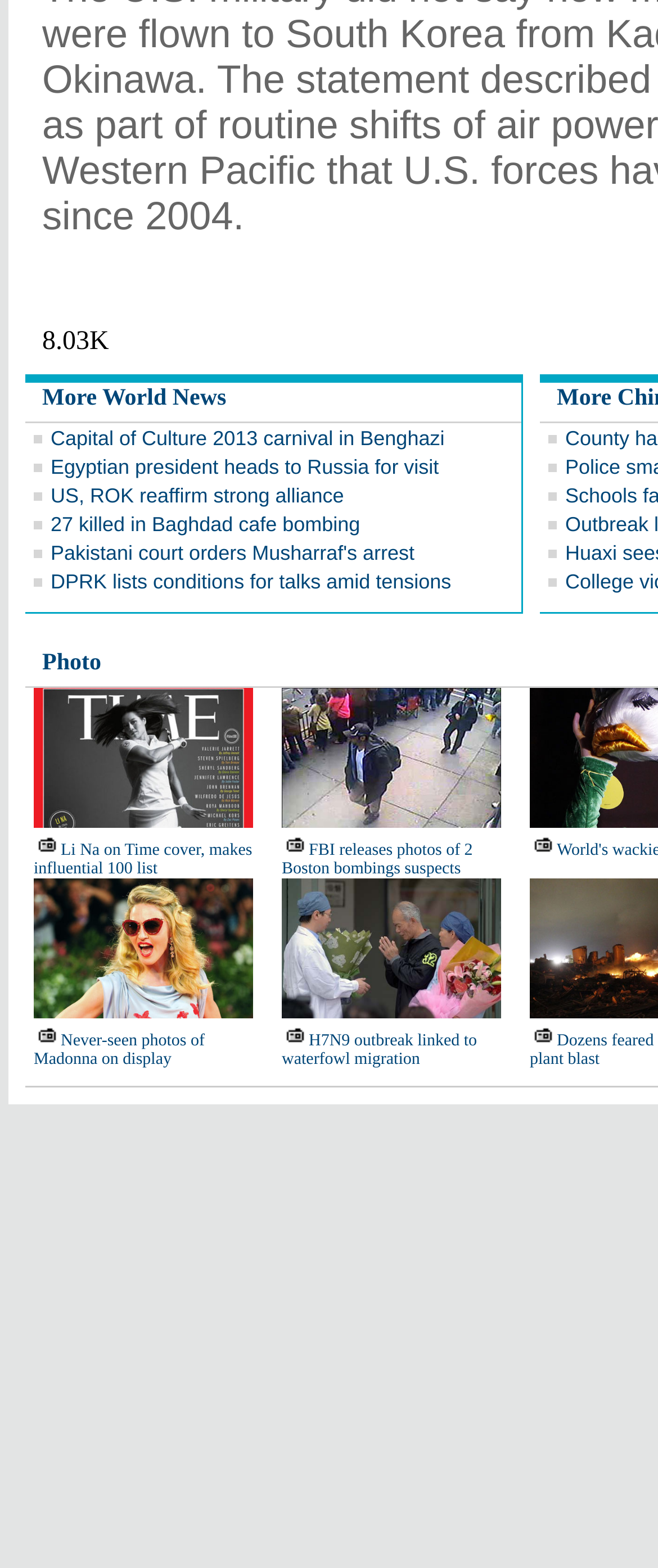What is the topic of the news link with a photo?
Examine the image closely and answer the question with as much detail as possible.

I looked at the link elements on the page and found the one that has a photo, which is 'FBI releases photos of 2 Boston bombings suspects'.